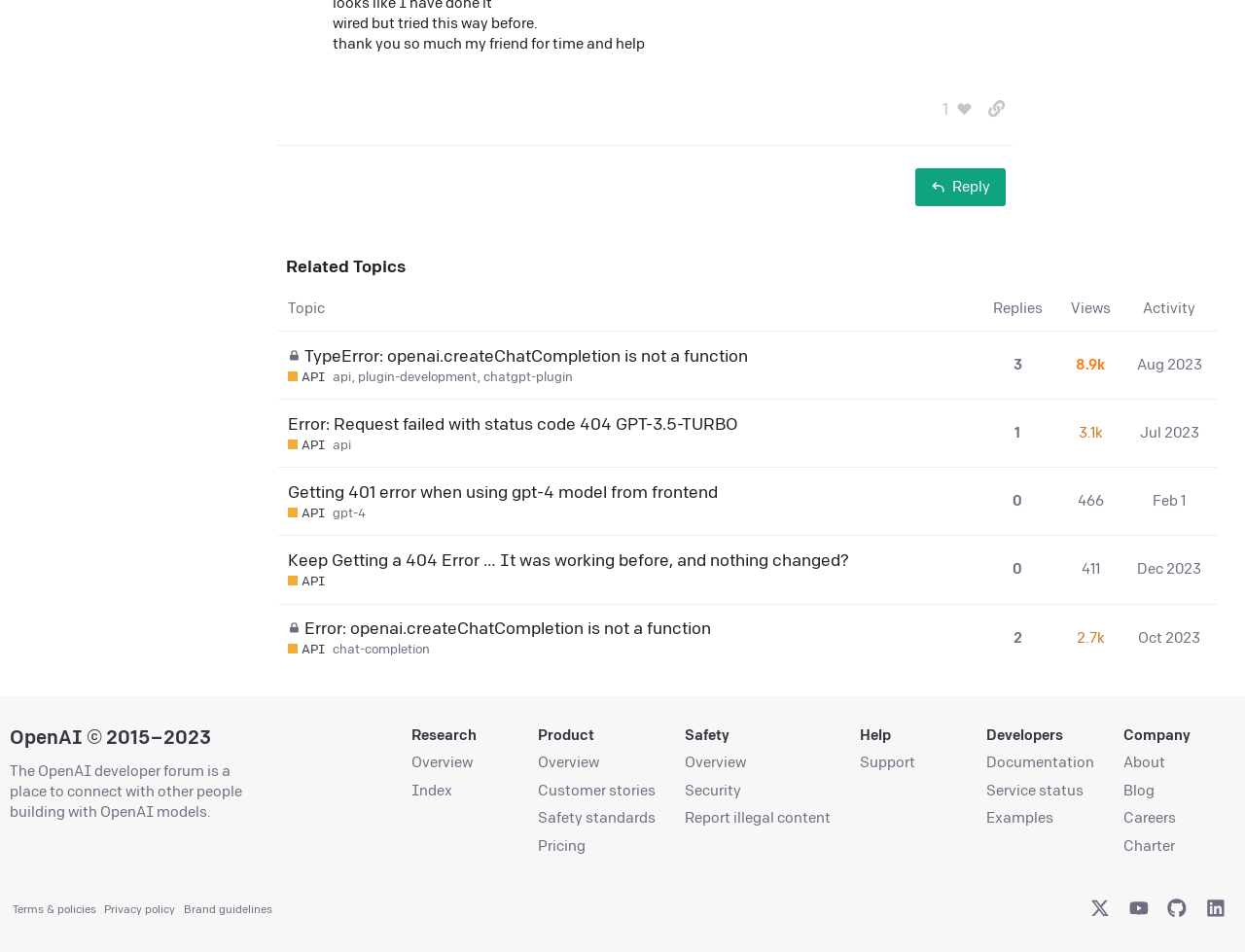Determine the bounding box coordinates of the clickable element necessary to fulfill the instruction: "View the topic 'TypeError: openai.createChatCompletion is not a function'". Provide the coordinates as four float numbers within the 0 to 1 range, i.e., [left, top, right, bottom].

[0.244, 0.348, 0.6, 0.4]